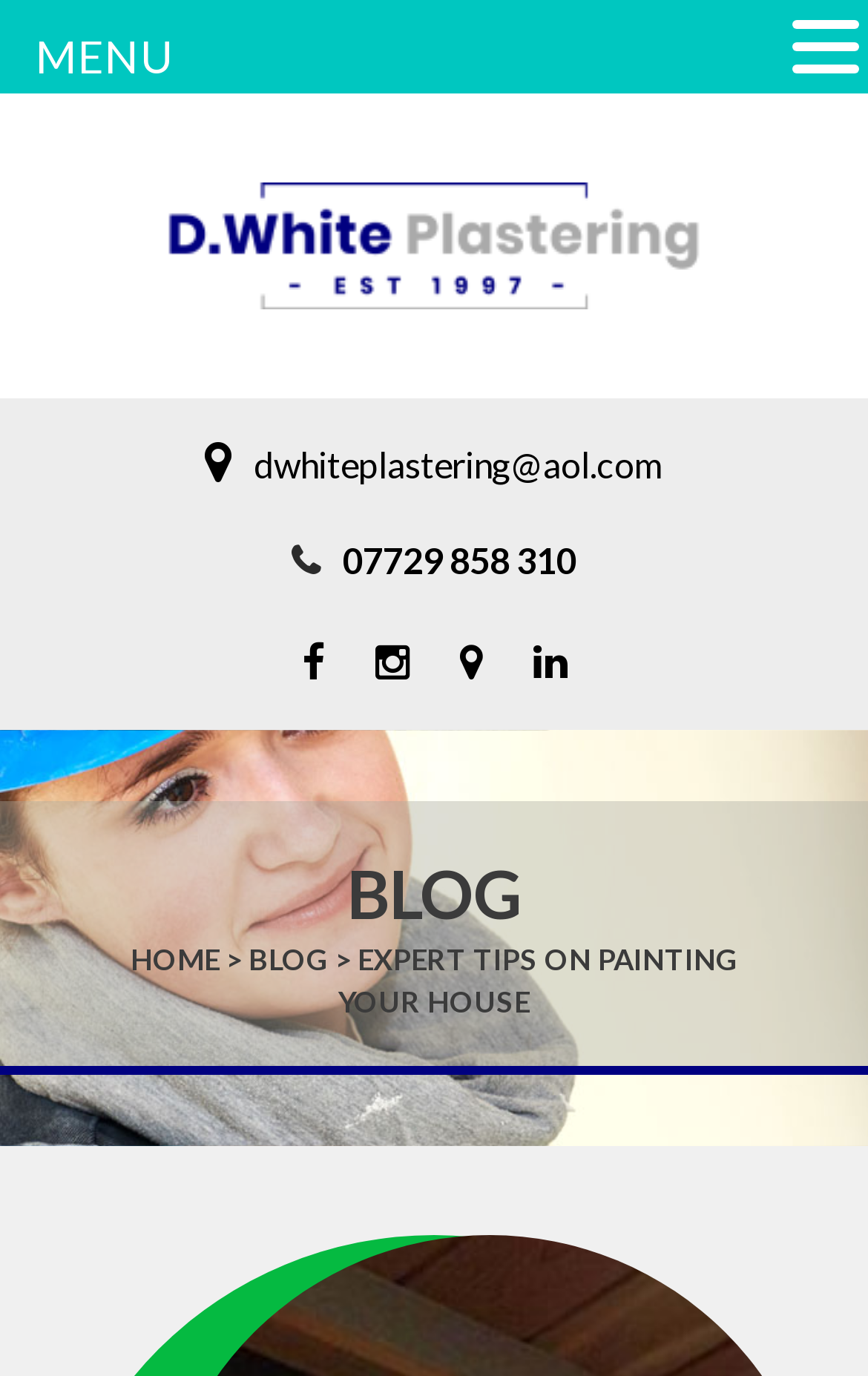Identify and provide the text content of the webpage's primary headline.

EXPERT TIPS ON PAINTING YOUR HOUSE